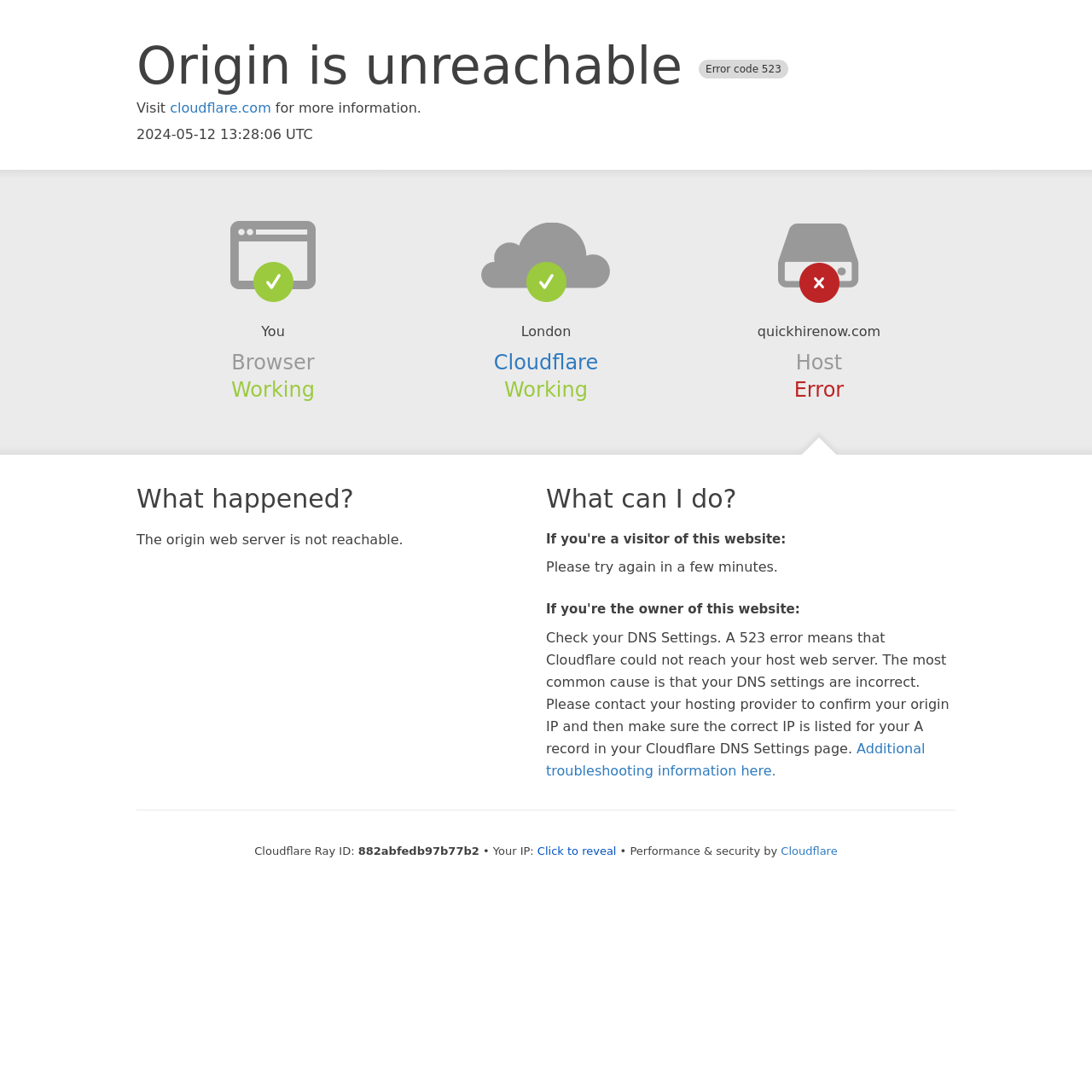Given the description "Cloudflare", provide the bounding box coordinates of the corresponding UI element.

[0.715, 0.773, 0.767, 0.785]